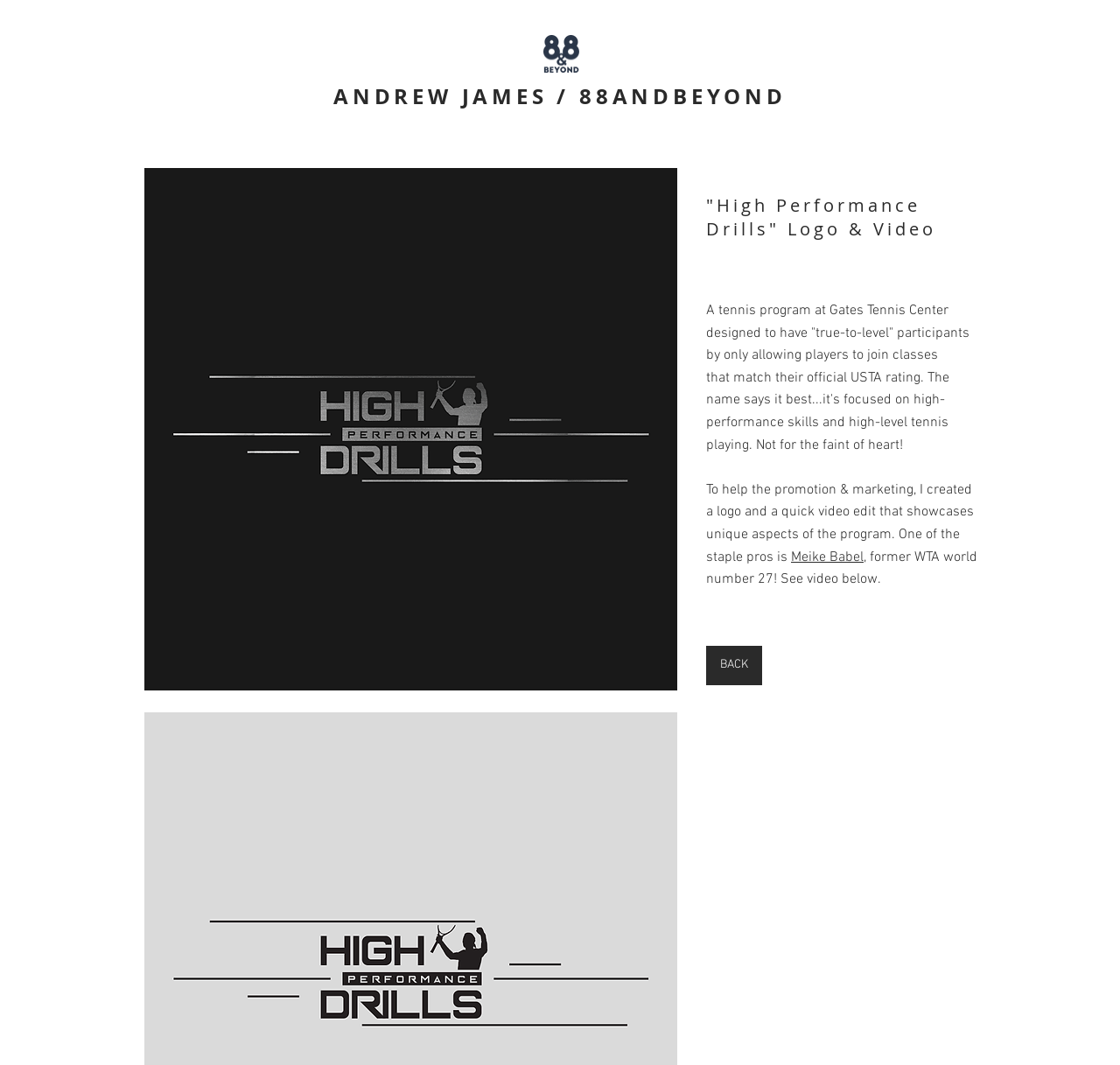Can you identify and provide the main heading of the webpage?

"High Performance Drills" Logo & Video